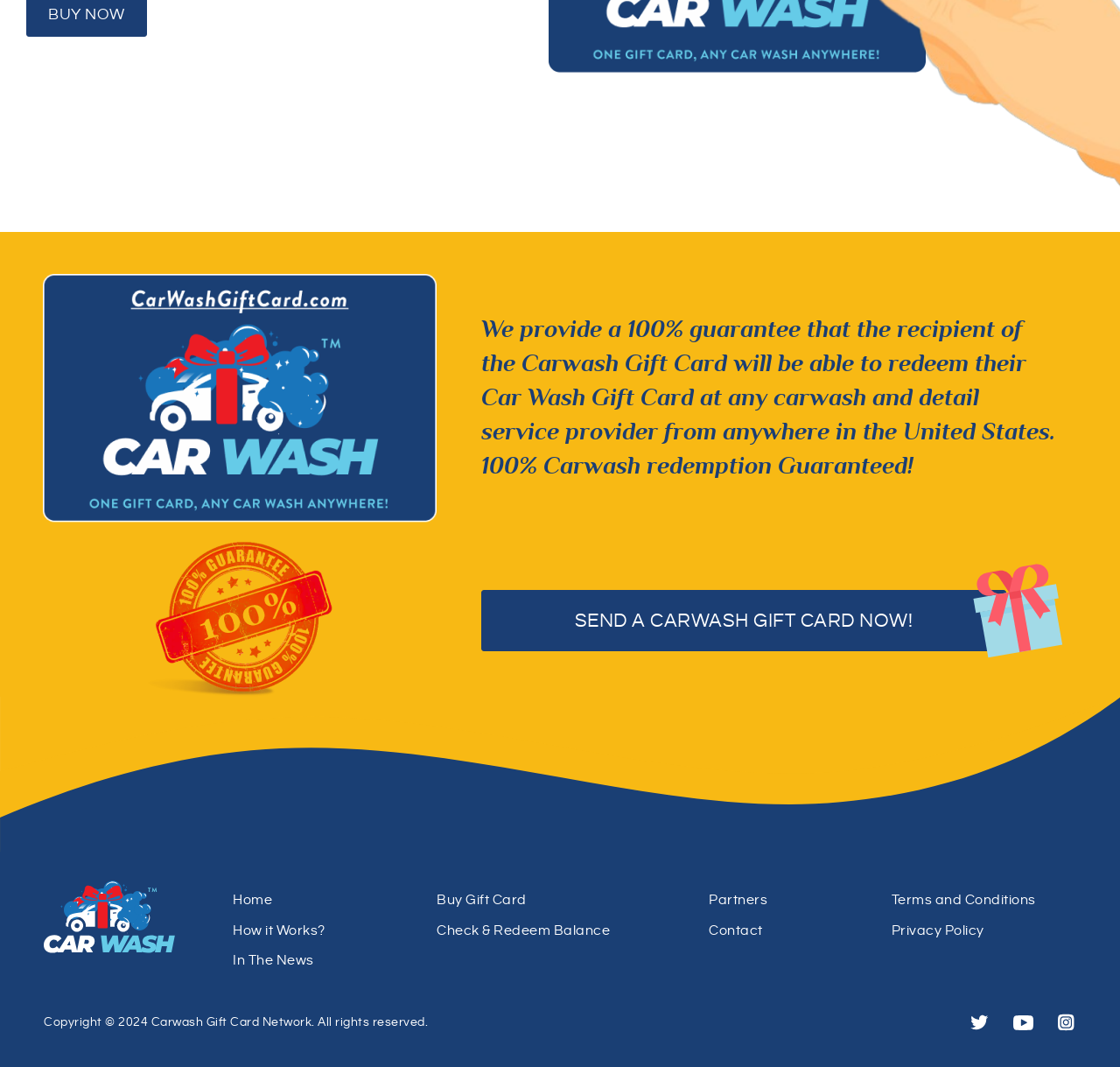Answer the question in a single word or phrase:
What is the icon next to 'SEND A CARWASH GIFT CARD NOW!'?

Gift icon